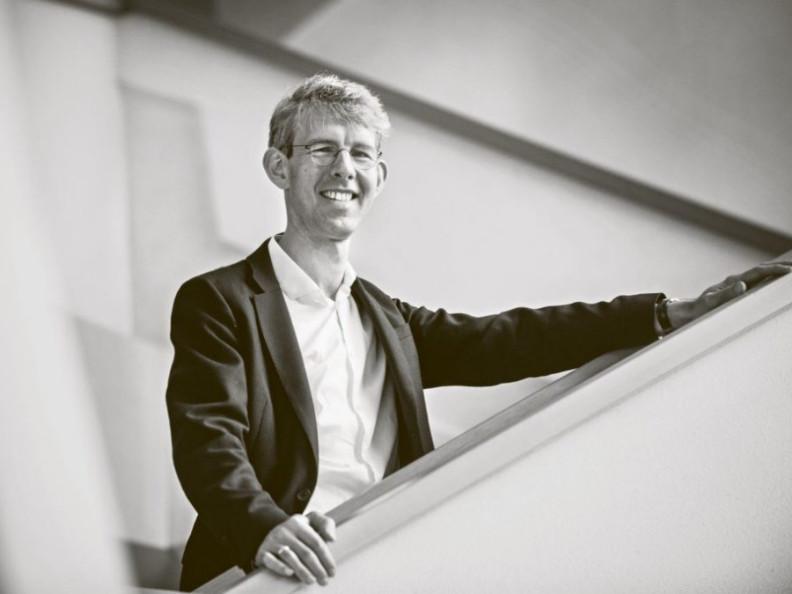What is the title of the article accompanying this image?
Using the details from the image, give an elaborate explanation to answer the question.

According to the caption, the image accompanies an article titled 'Climate: The 1.5-Degree Target is Still Critical', where van Aalst discusses significant climate change issues and the importance of collaborative efforts in achieving critical environmental goals.